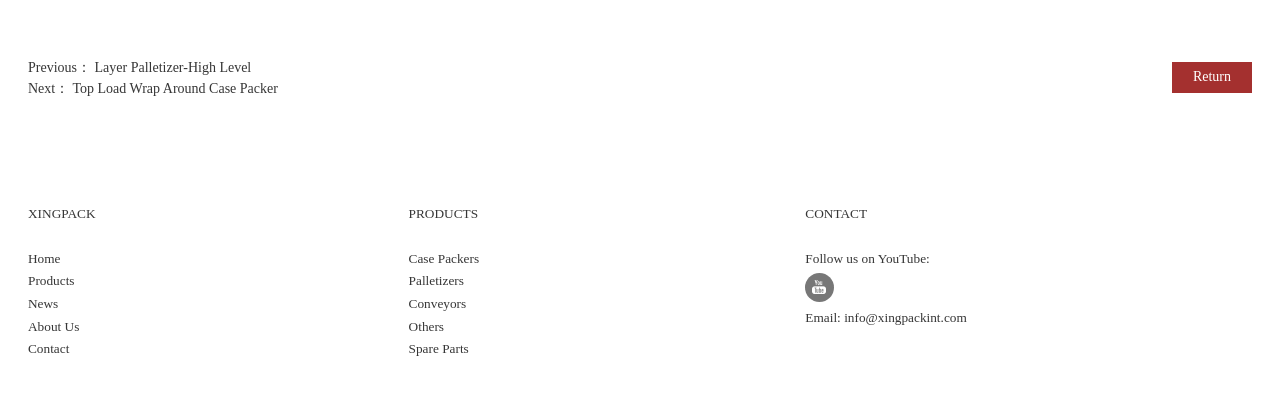Provide the bounding box coordinates of the HTML element this sentence describes: "Palletizers".

[0.319, 0.691, 0.362, 0.728]